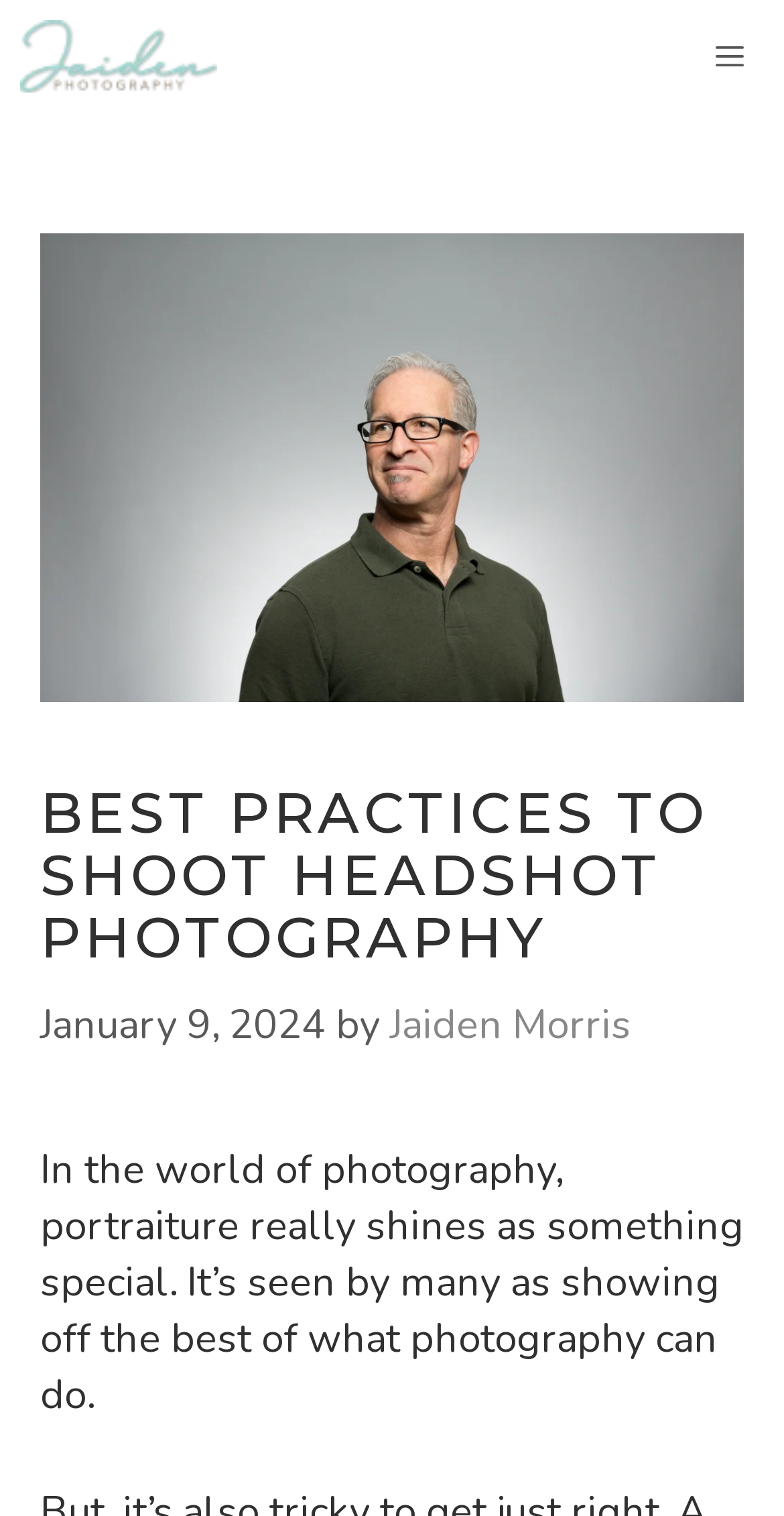What is the name of the photography studio?
Using the image, provide a concise answer in one word or a short phrase.

Jaiden Photography